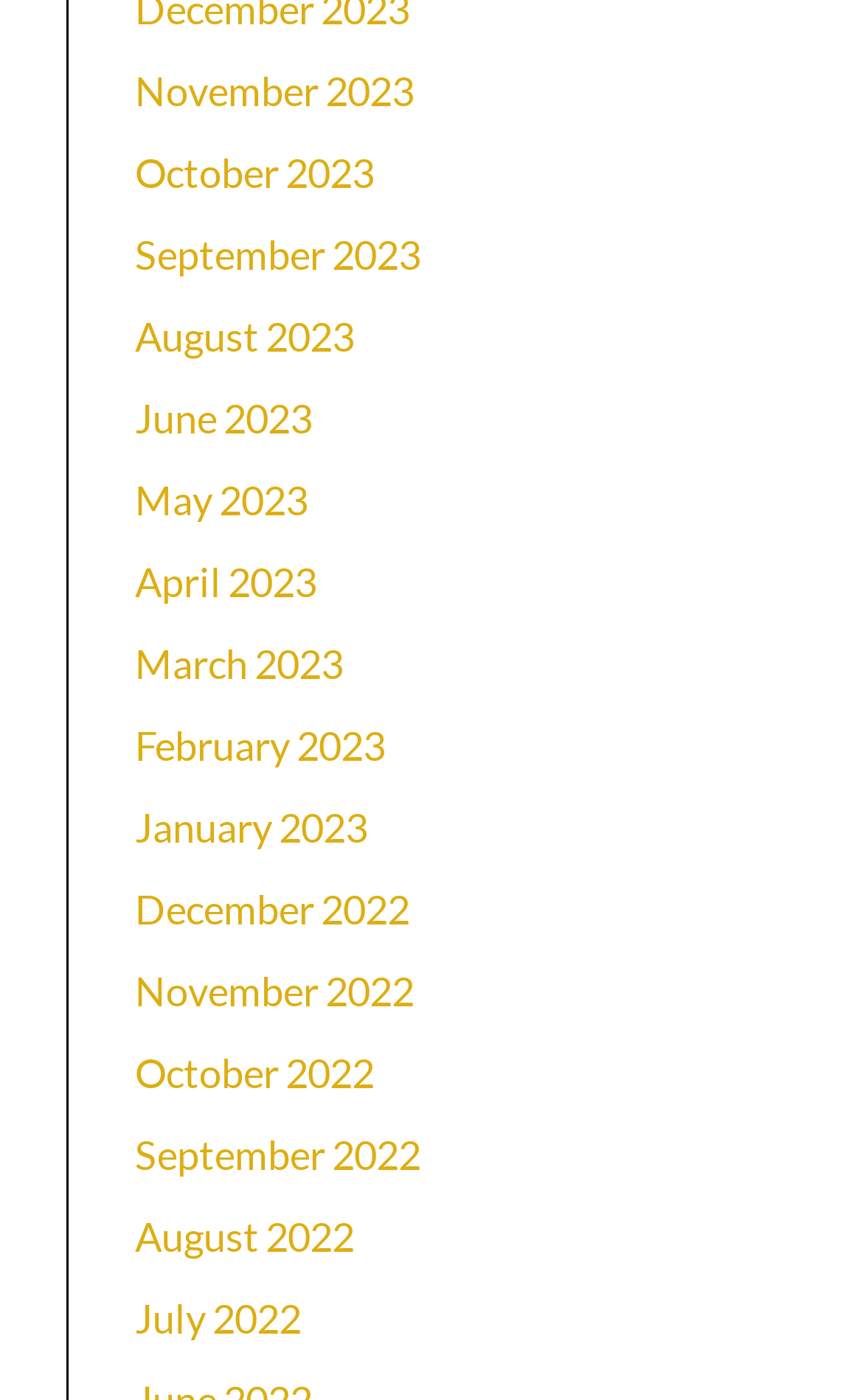Identify the bounding box coordinates of the section that should be clicked to achieve the task described: "View January 2023".

[0.156, 0.574, 0.426, 0.608]